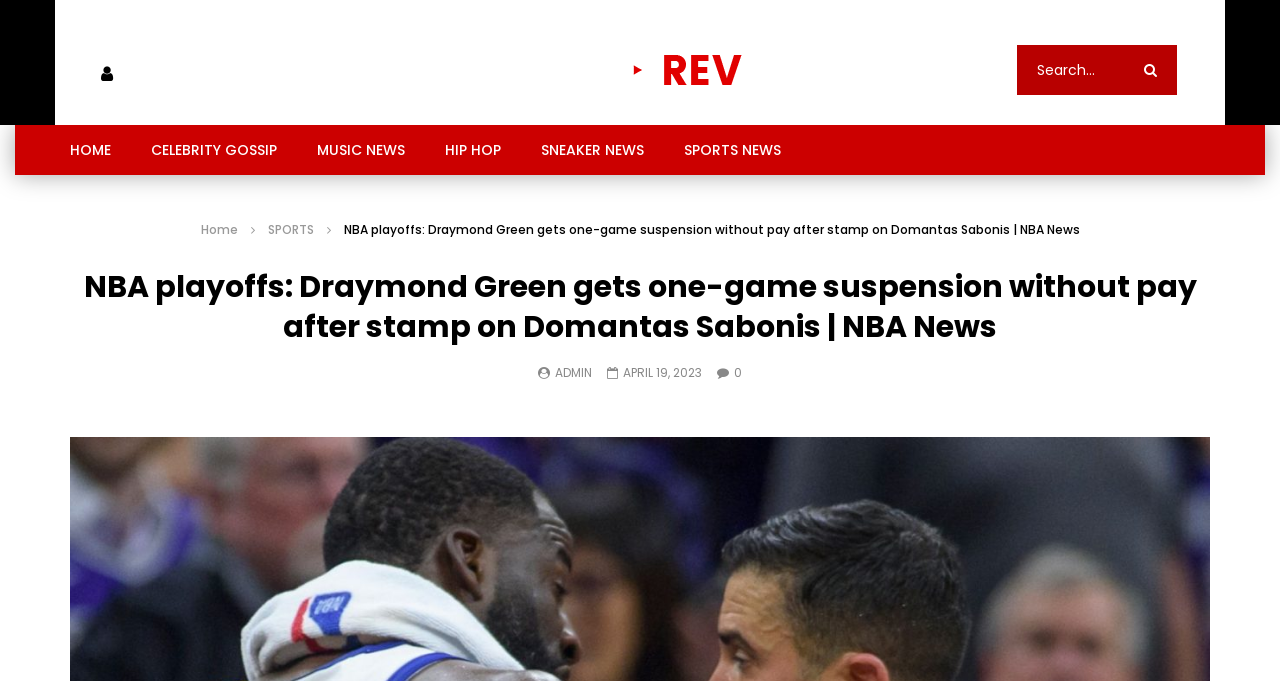Locate the UI element described by ankle doctor in Huntsville, TX. in the provided webpage screenshot. Return the bounding box coordinates in the format (top-left x, top-left y, bottom-right x, bottom-right y), ensuring all values are between 0 and 1.

None